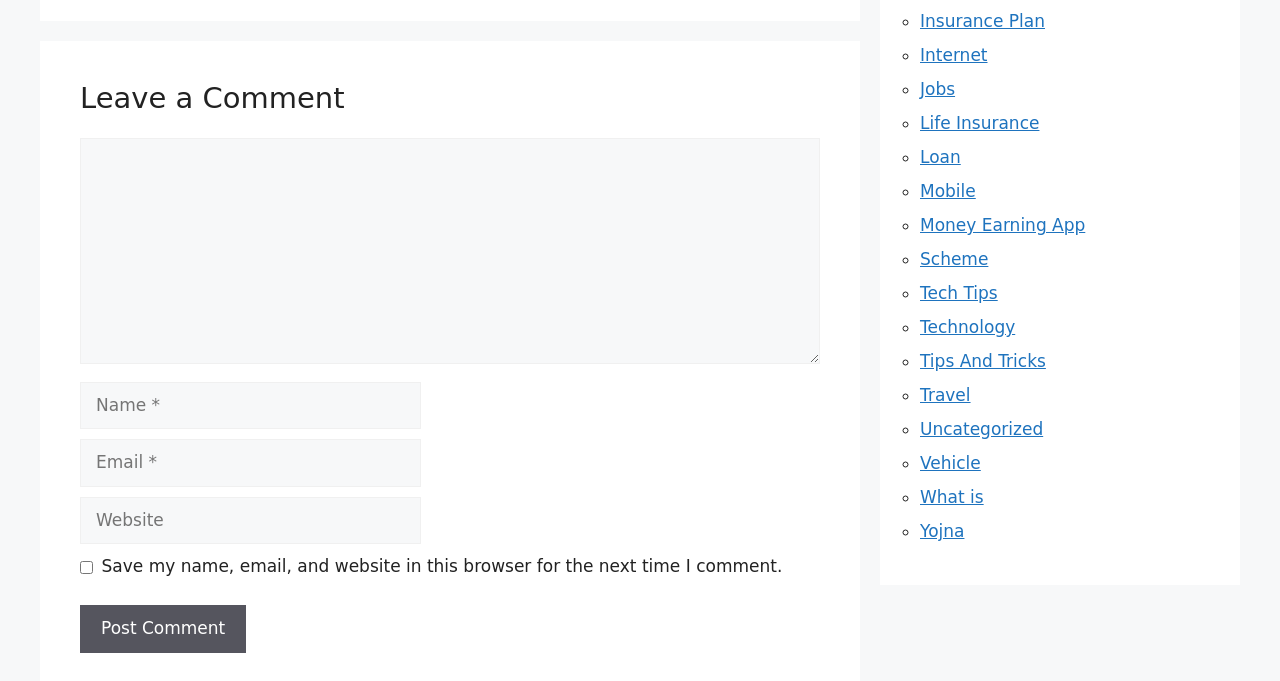Please pinpoint the bounding box coordinates for the region I should click to adhere to this instruction: "Visit the 'Insurance Plan' page".

[0.719, 0.016, 0.816, 0.046]